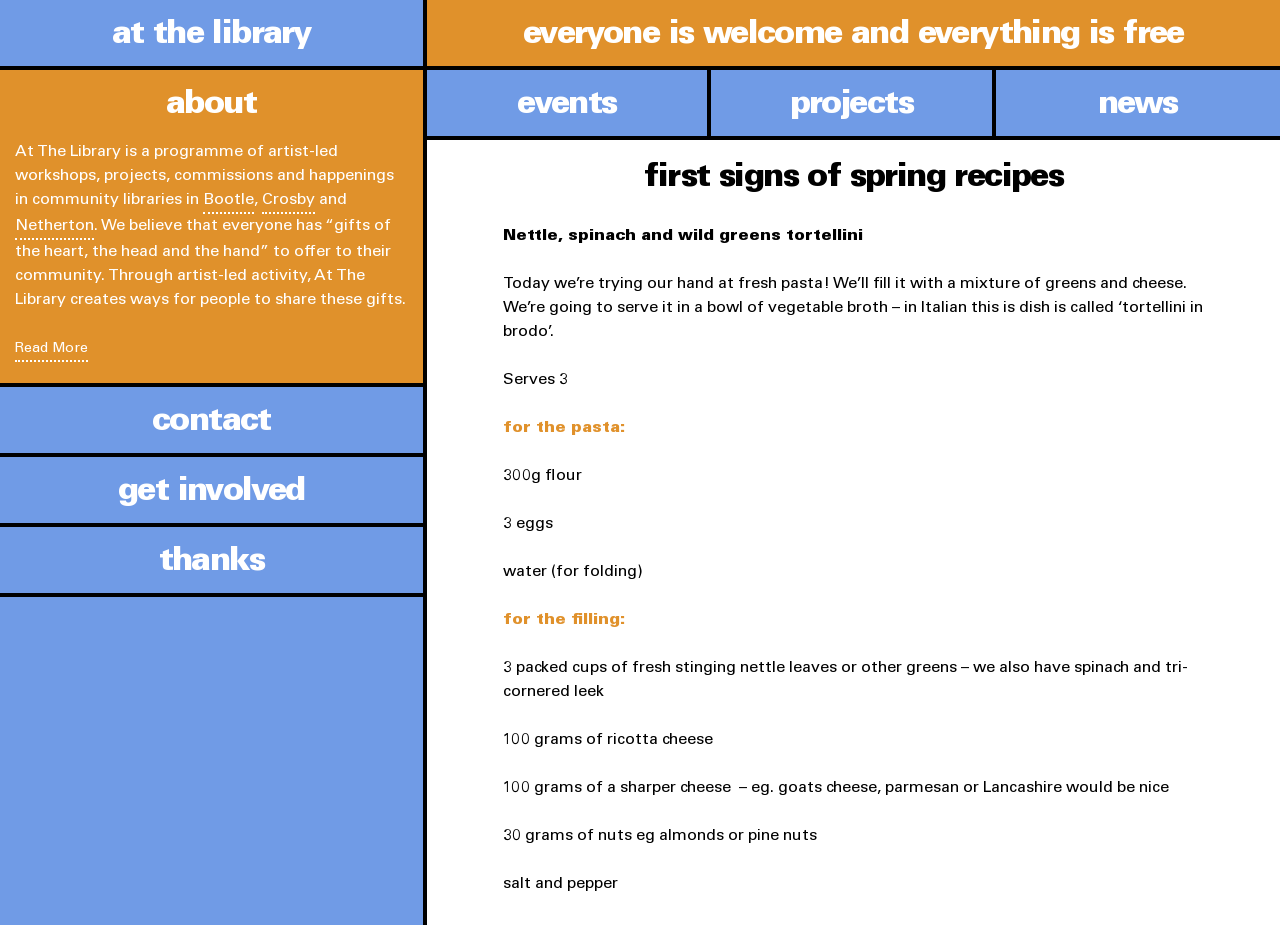Please indicate the bounding box coordinates for the clickable area to complete the following task: "email to 'hello@atthelibrary.co.uk'". The coordinates should be specified as four float numbers between 0 and 1, i.e., [left, top, right, bottom].

[0.067, 0.888, 0.21, 0.916]